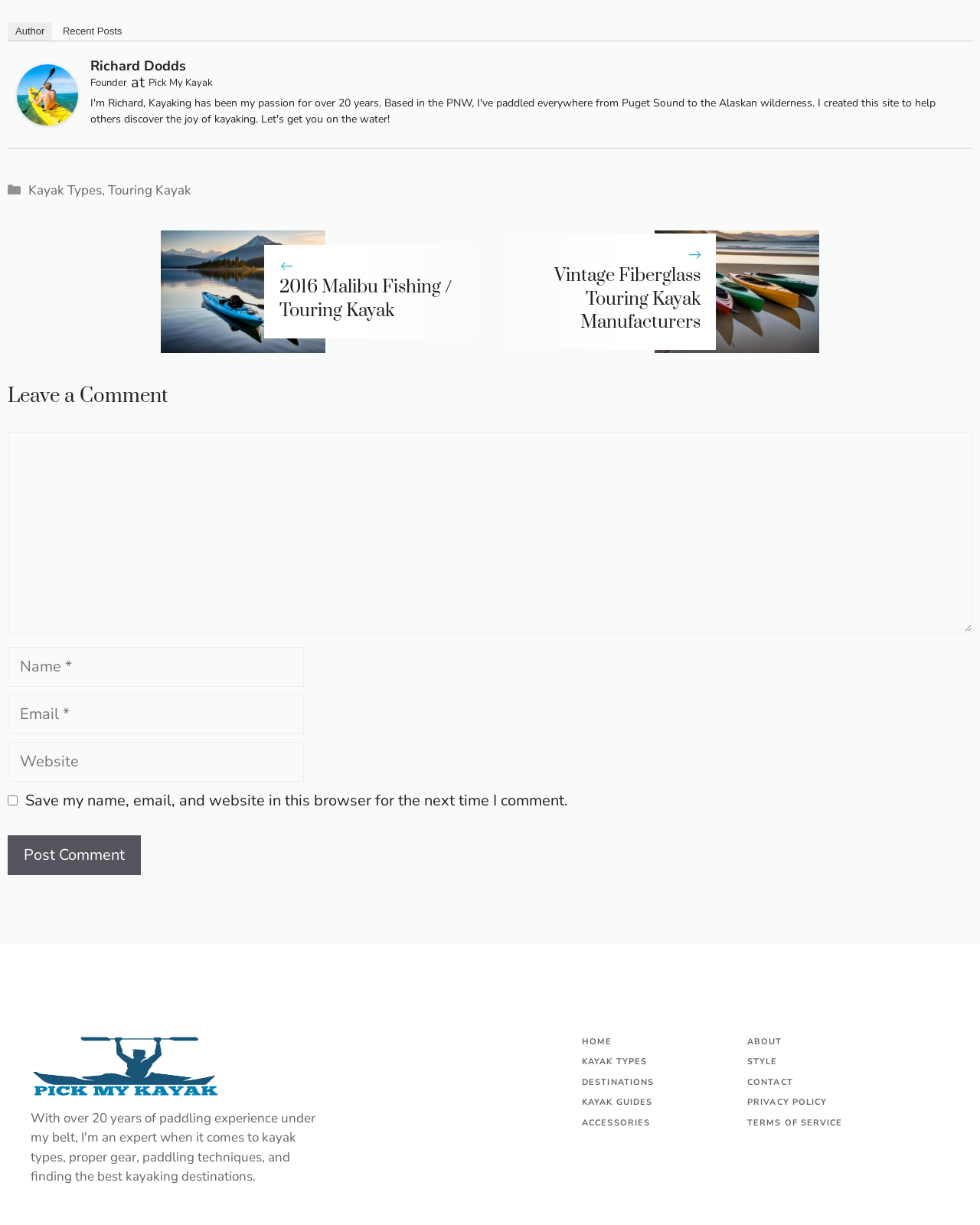Given the webpage screenshot, identify the bounding box of the UI element that matches this description: "Vintage Fiberglass Touring Kayak Manufacturers".

[0.566, 0.215, 0.715, 0.273]